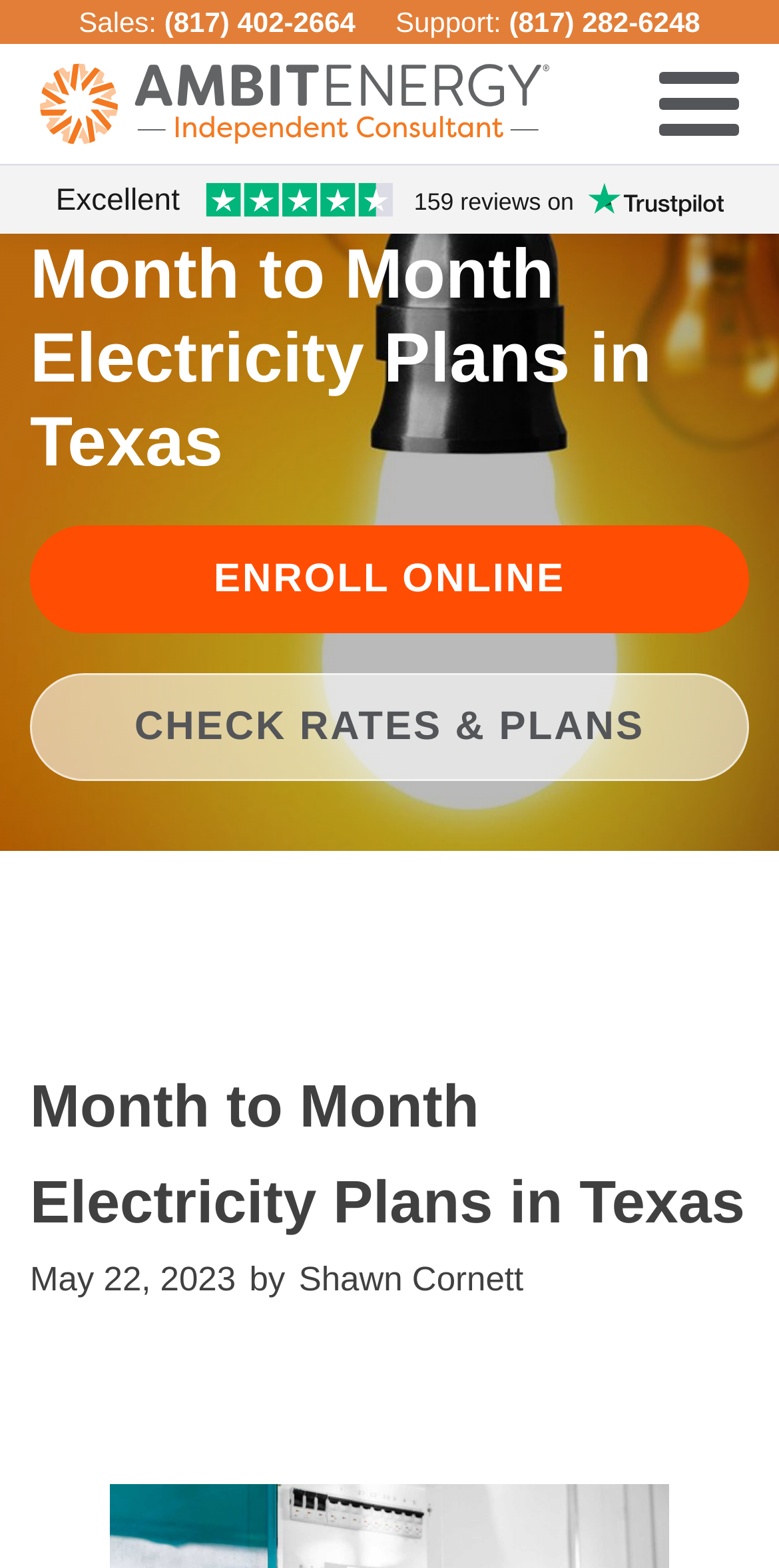Answer the question briefly using a single word or phrase: 
How many links are there in the top section of the webpage?

2